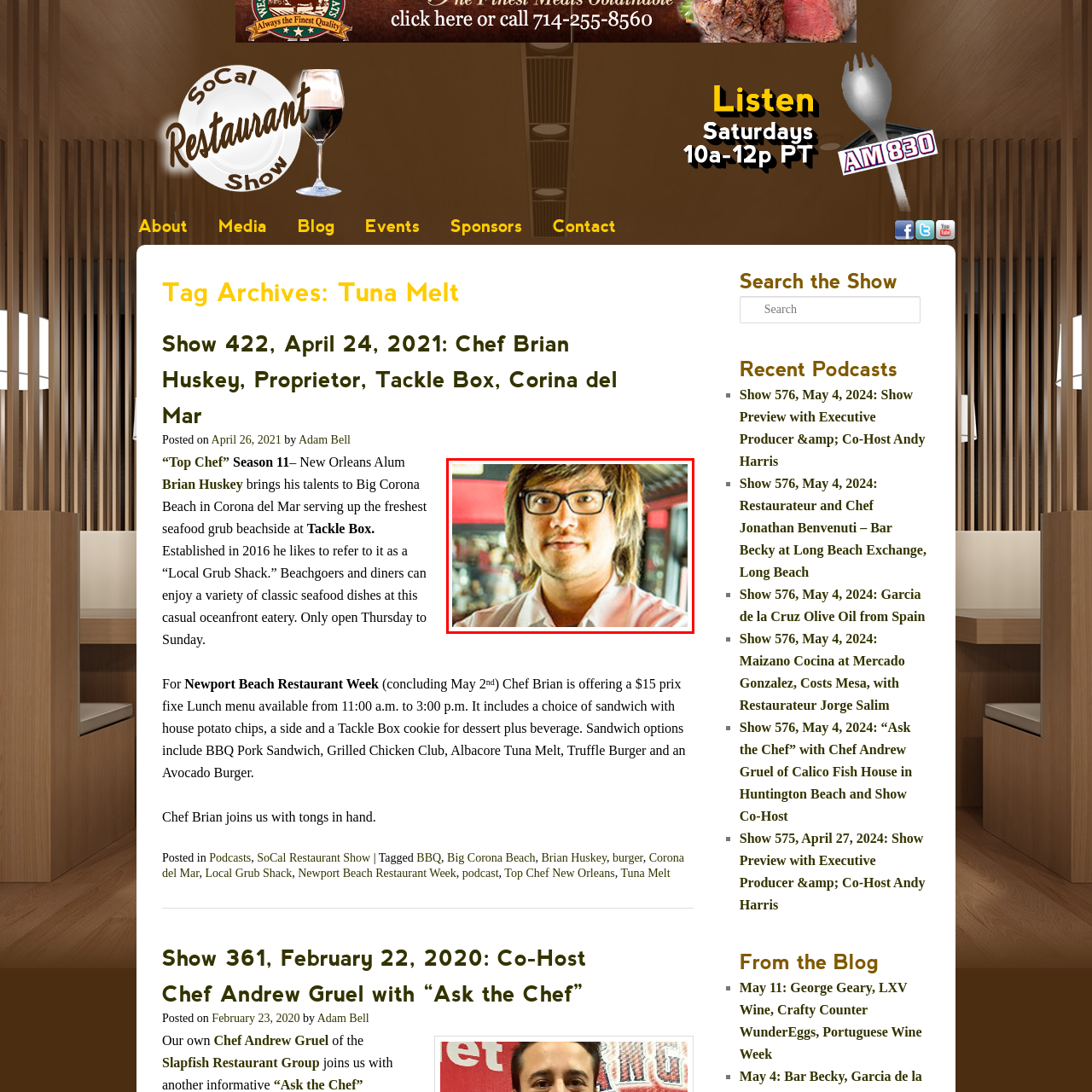What is the chef participating in?
Look closely at the image contained within the red bounding box and answer the question in detail, using the visual information present.

The caption states that the image accompanies a discussion about the chef's participation in the Newport Beach Restaurant Week, which implies that he is involved in this event in some capacity.